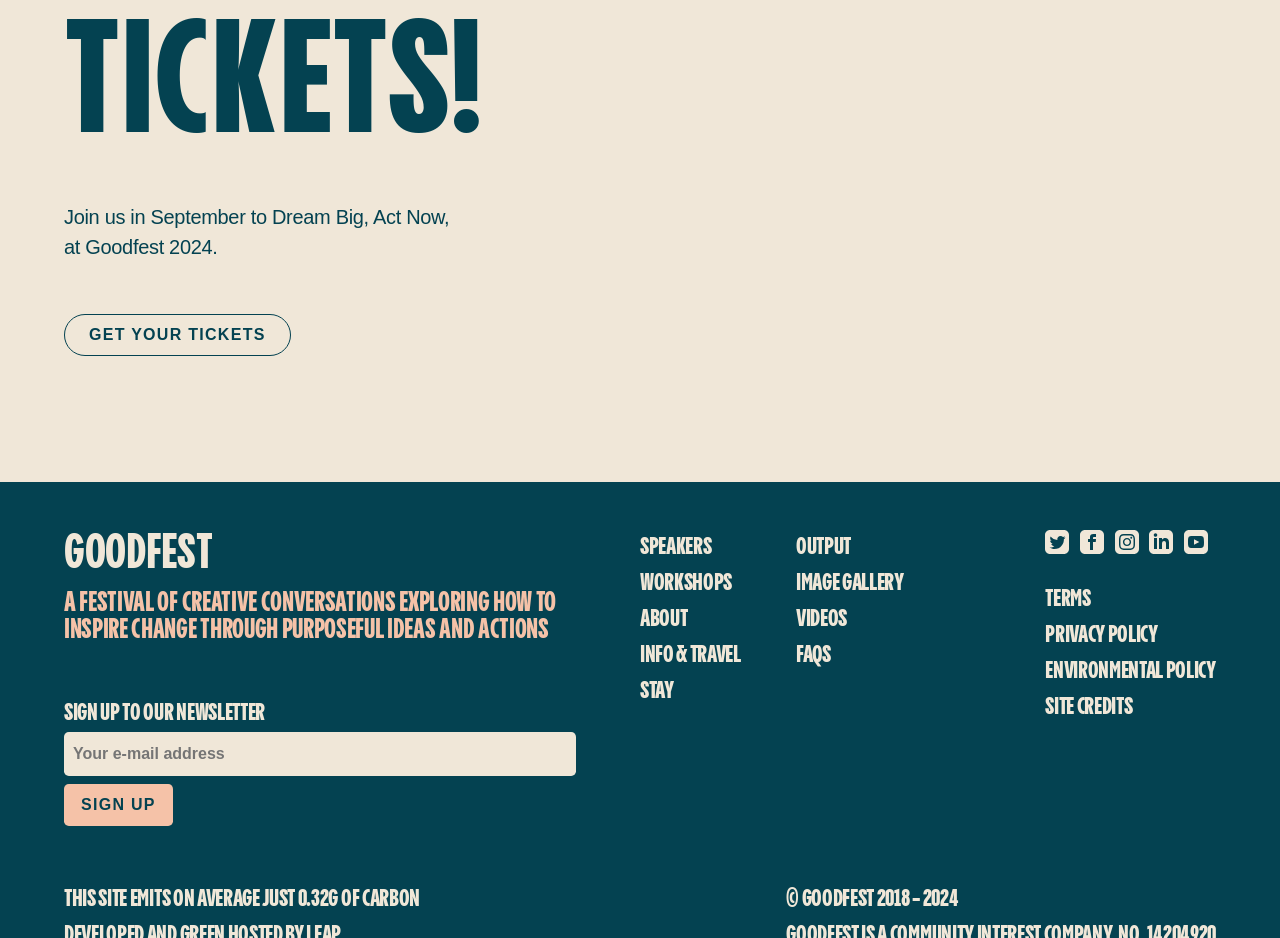Extract the bounding box coordinates for the UI element described as: "Image Gallery".

[0.622, 0.609, 0.706, 0.635]